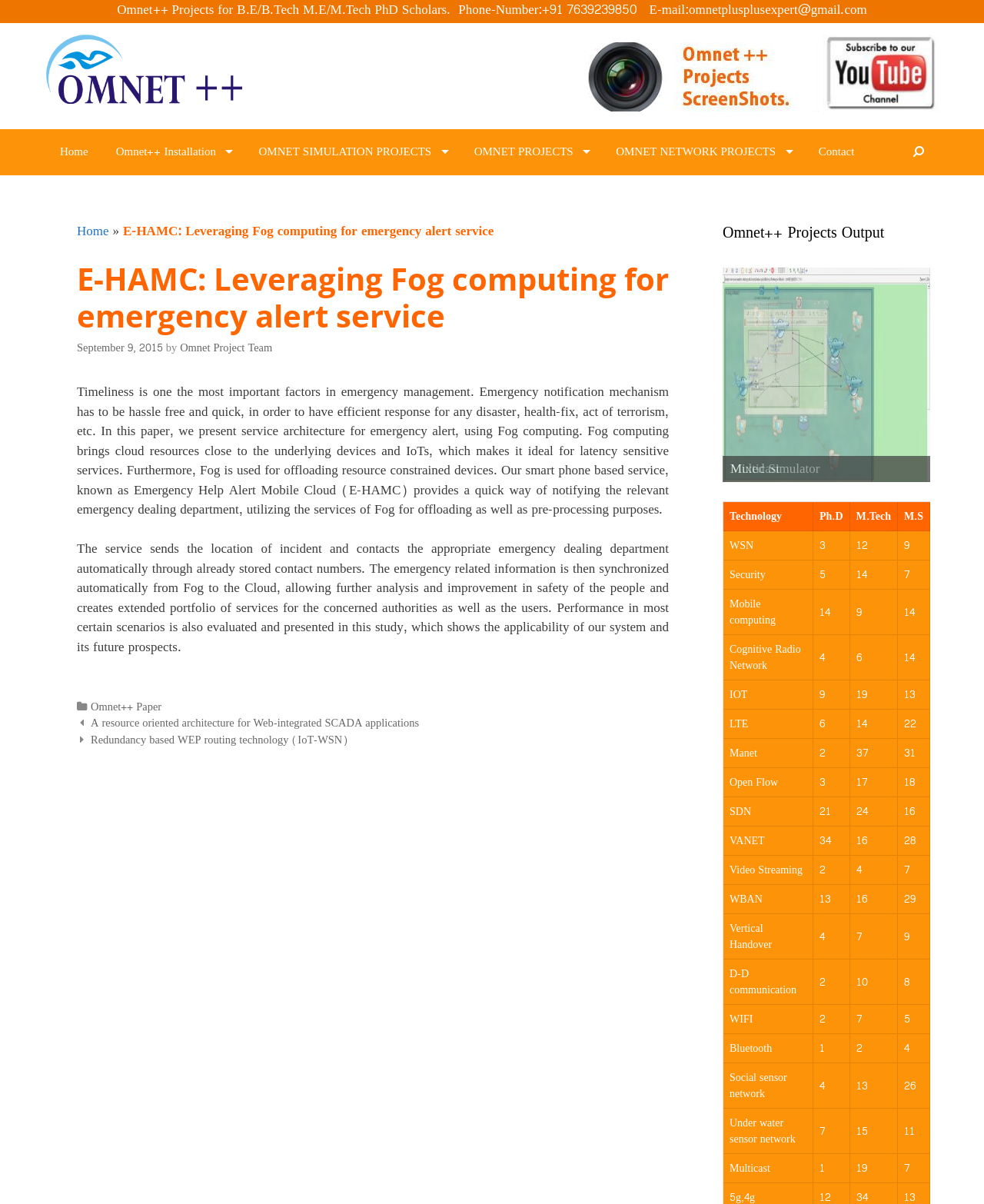Specify the bounding box coordinates of the element's area that should be clicked to execute the given instruction: "Search". The coordinates should be four float numbers between 0 and 1, i.e., [left, top, right, bottom].

[0.914, 0.107, 0.953, 0.145]